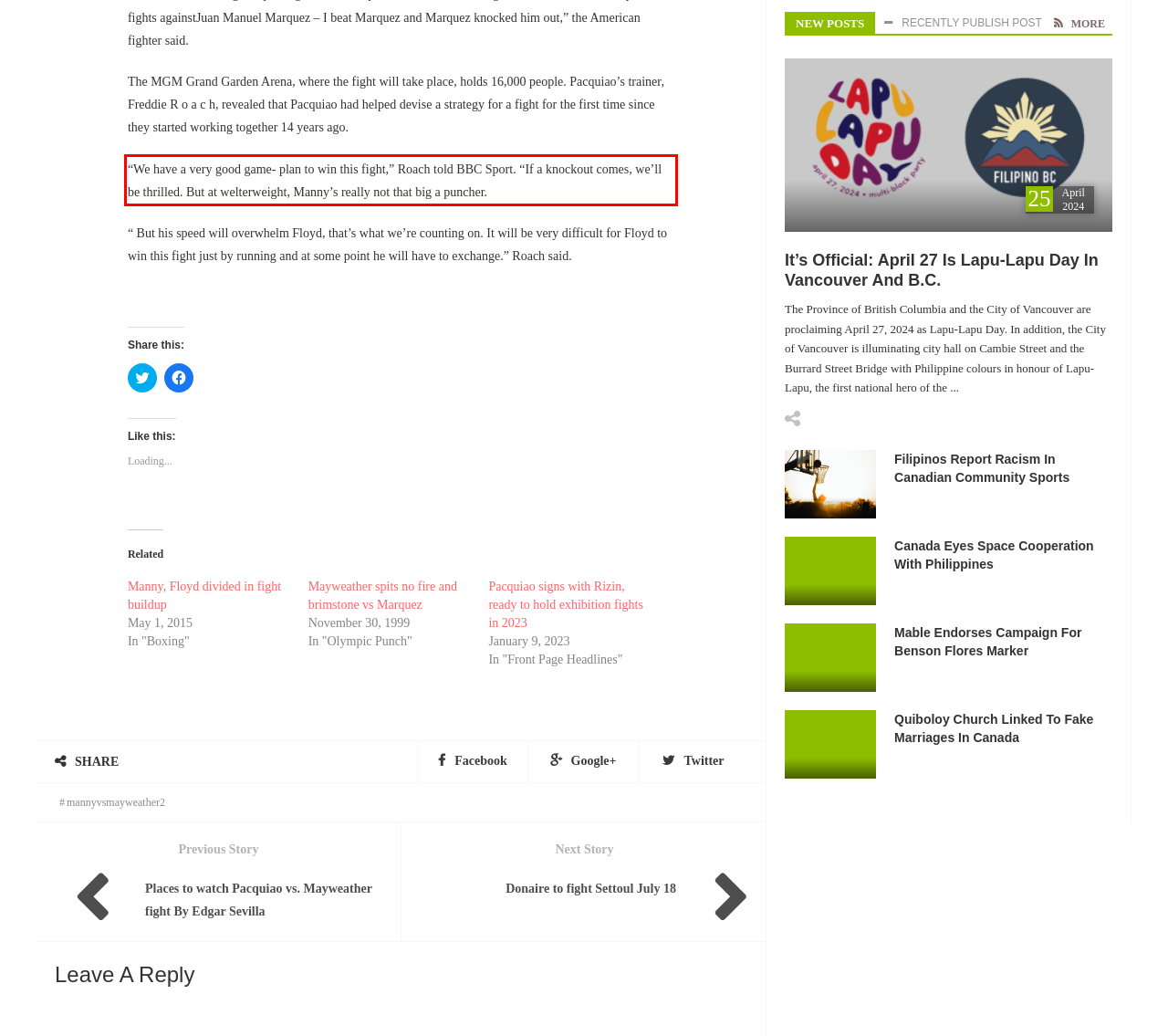Review the screenshot of the webpage and recognize the text inside the red rectangle bounding box. Provide the extracted text content.

“We have a very good game- plan to win this fight,” Roach told BBC Sport. “If a knockout comes, we’ll be thrilled. But at welterweight, Manny’s really not that big a puncher.